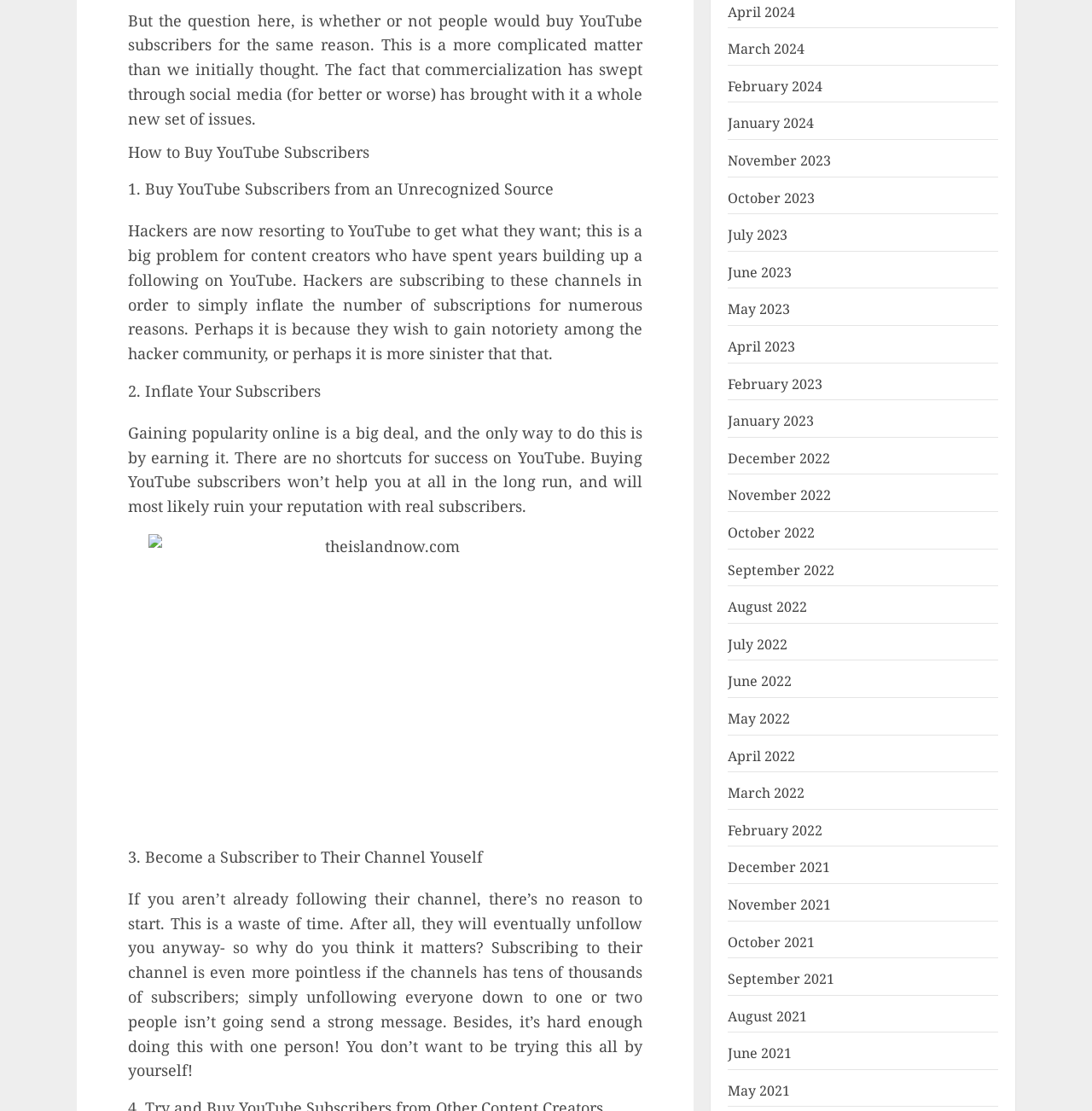Please identify the bounding box coordinates of the region to click in order to complete the task: "Click the 'February 2022' link". The coordinates must be four float numbers between 0 and 1, specified as [left, top, right, bottom].

[0.667, 0.739, 0.753, 0.756]